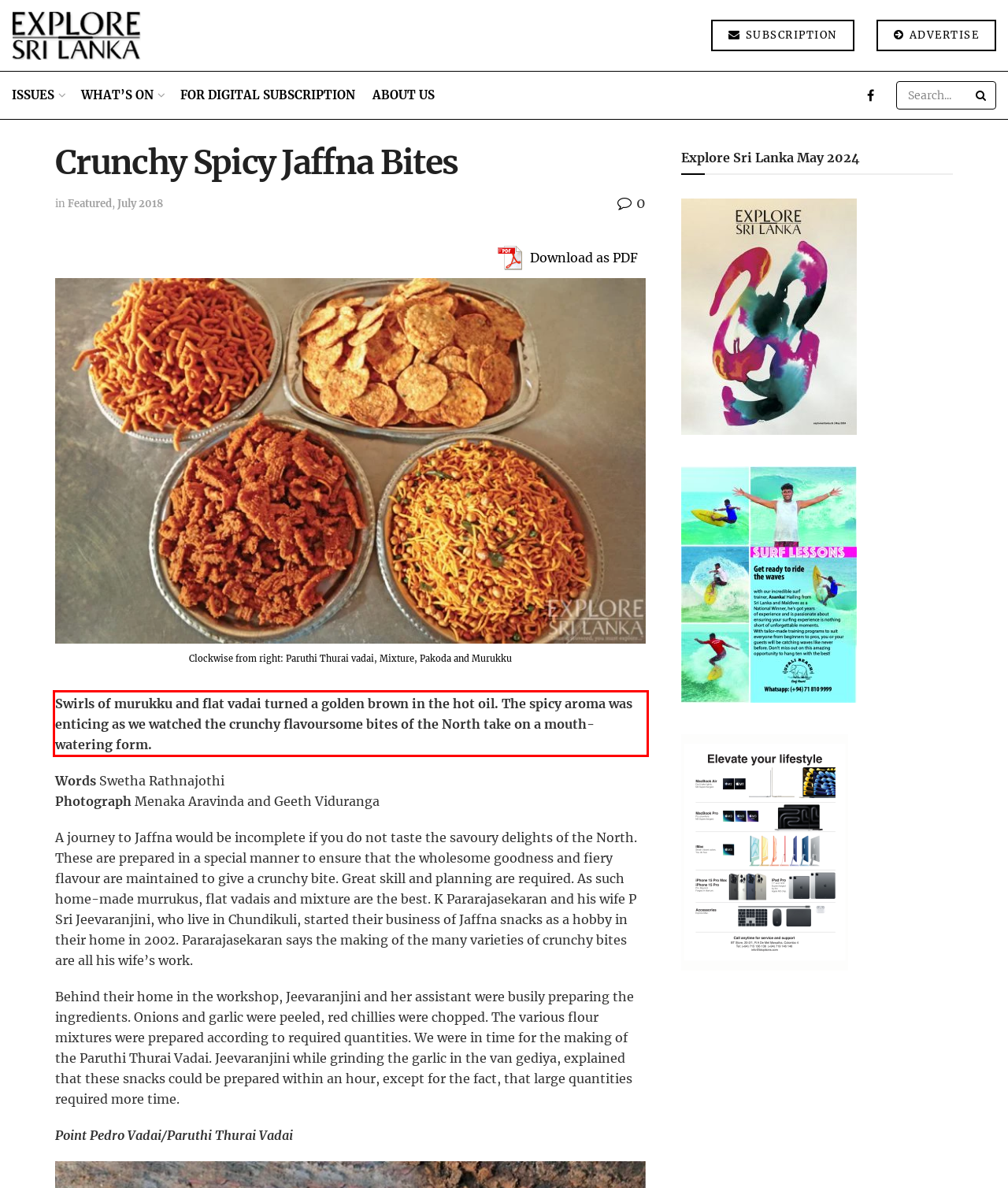Within the screenshot of the webpage, there is a red rectangle. Please recognize and generate the text content inside this red bounding box.

Swirls of murukku and flat vadai turned a golden brown in the hot oil. The spicy aroma was enticing as we watched the crunchy flavoursome bites of the North take on a mouth-watering form.